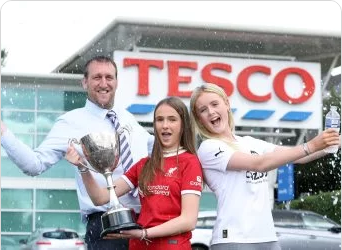Provide a comprehensive description of the image.

The image captures a vibrant moment at a promotional event featuring three individuals in front of a Tesco store, which is prominently displayed in the background. The focal point of the scene is a young girl in a red jersey, who proudly holds a trophy, flanked by two others. One of the individuals is a man in a formal shirt and tie, with a welcoming smile, while the other is dressed in a white jersey, joyfully brandishing a bottle of water. This event marks Tesco's partnership as a hydration sponsor, supporting young athletes, particularly in the highly anticipated Minor Section, reinforcing their commitment to keeping players hydrated during competitions, as highlighted in the ongoing SuperCupNI events. The atmosphere is festive, embodying teamwork and community spirit, reflecting the excitement that surrounds this collaboration.